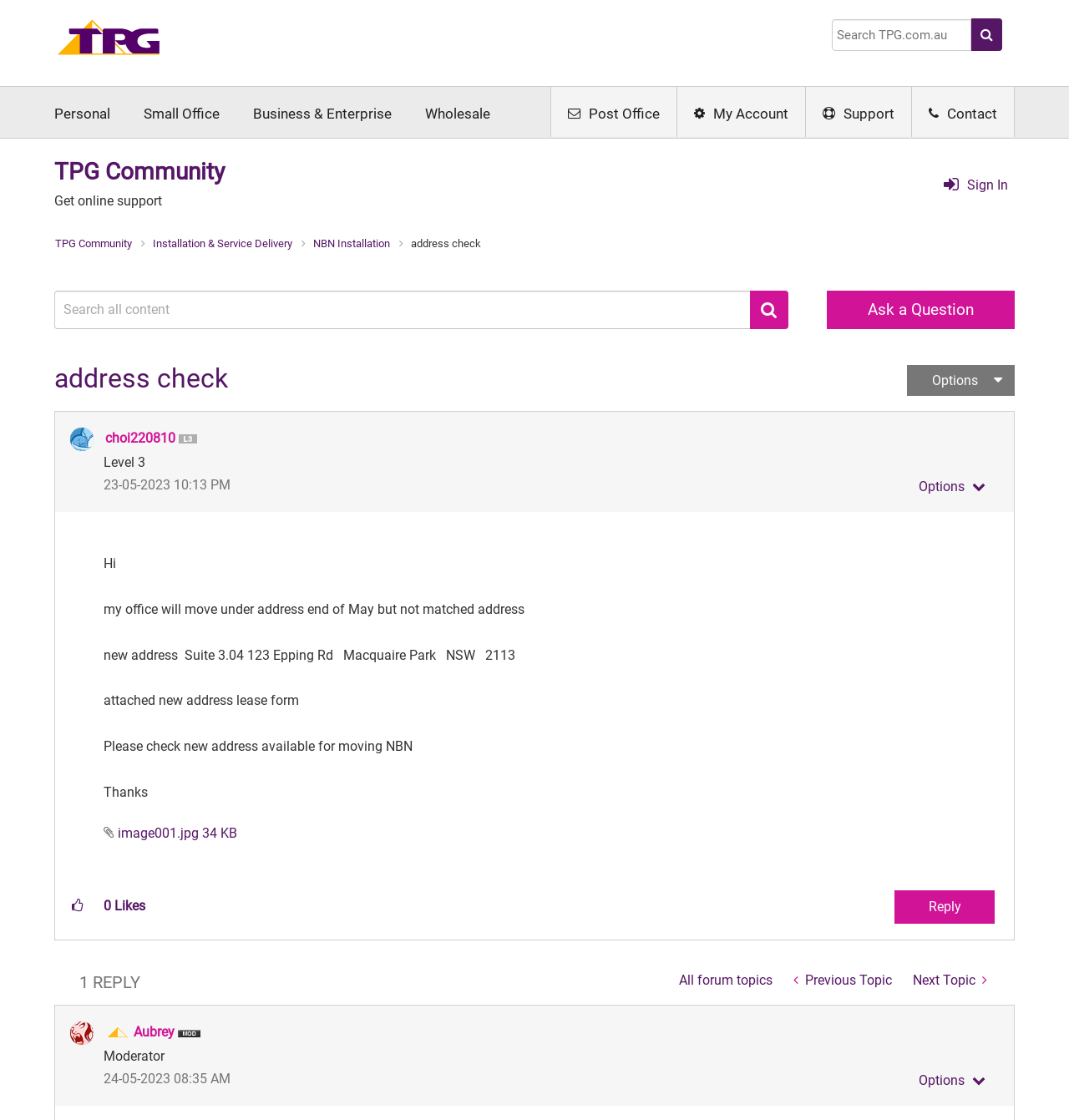Given the content of the image, can you provide a detailed answer to the question?
What is the topic of the current discussion?

The topic of the current discussion can be found in the heading element with the text 'address check' and also in the breadcrumbs navigation element.